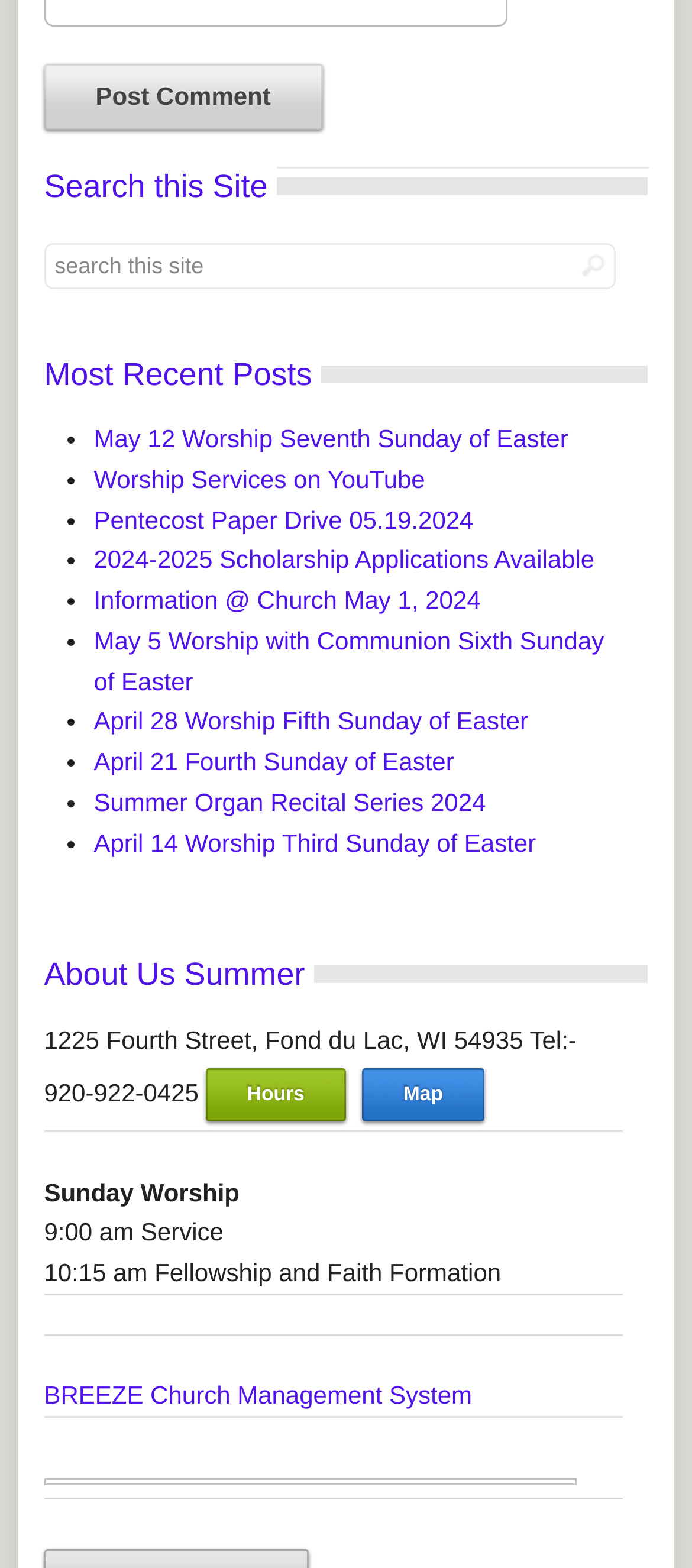Please identify the bounding box coordinates of the element I need to click to follow this instruction: "Post a comment".

[0.064, 0.041, 0.466, 0.082]